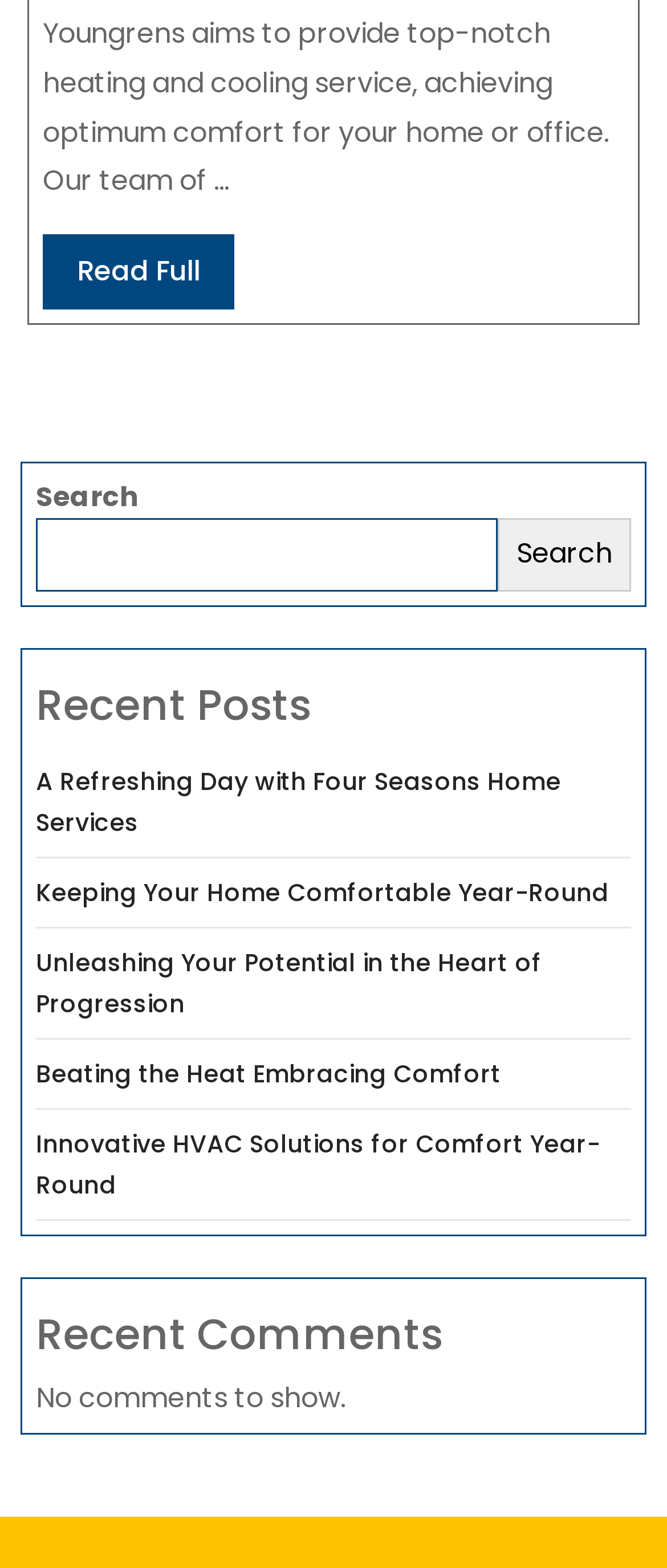What is the status of recent comments on the webpage?
Look at the screenshot and respond with a single word or phrase.

No comments to show